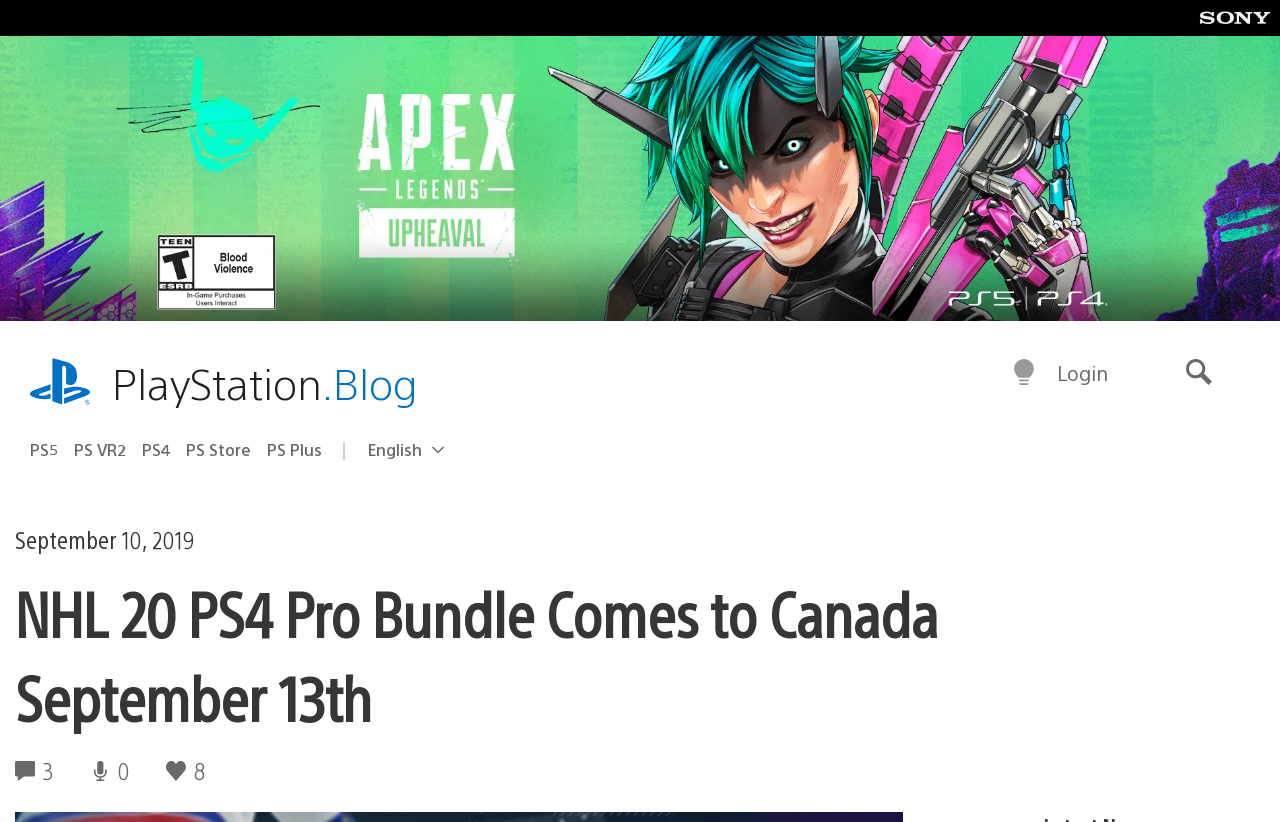Can you specify the bounding box coordinates for the region that should be clicked to fulfill this instruction: "Search".

[0.901, 0.419, 0.972, 0.488]